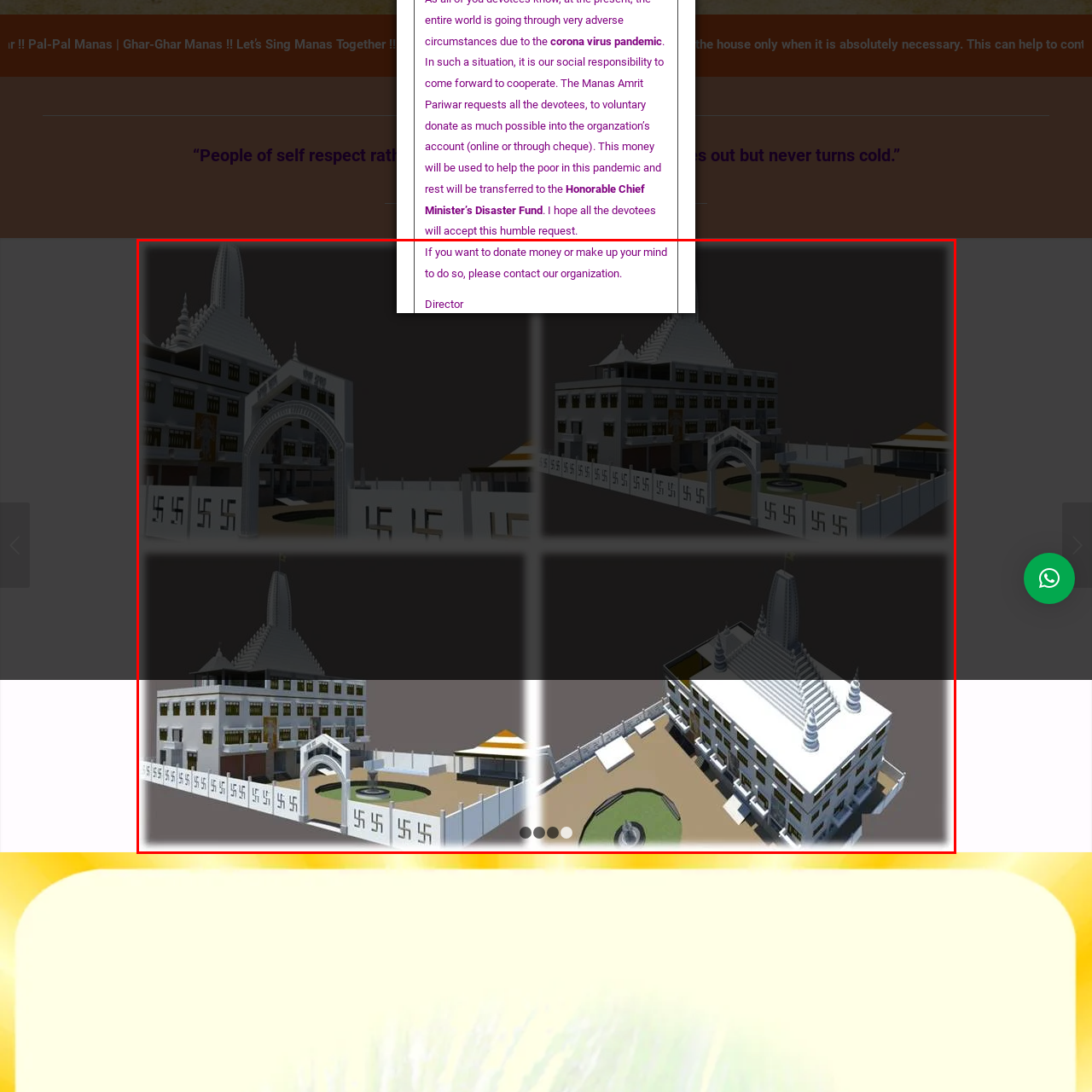Look at the area marked with a blue rectangle, What is the purpose of the smaller structures surrounding the main building? 
Provide your answer using a single word or phrase.

Community activities or gatherings